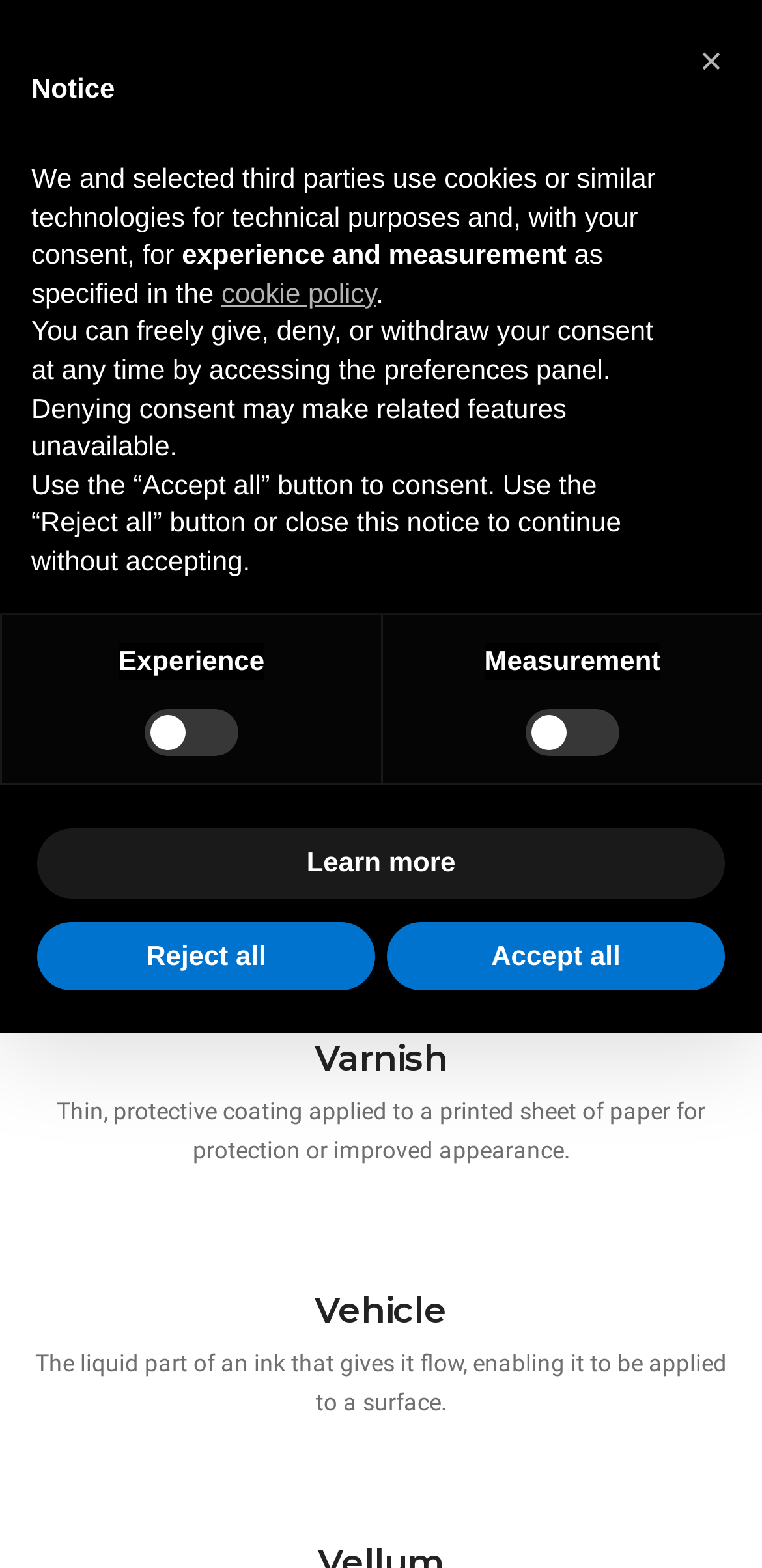What is the term defined below 'Varnish'?
Please provide a detailed answer to the question.

Below the term 'Varnish', there is a definition that states 'Thin, protective coating applied to a printed sheet of paper for protection or improved appearance'.